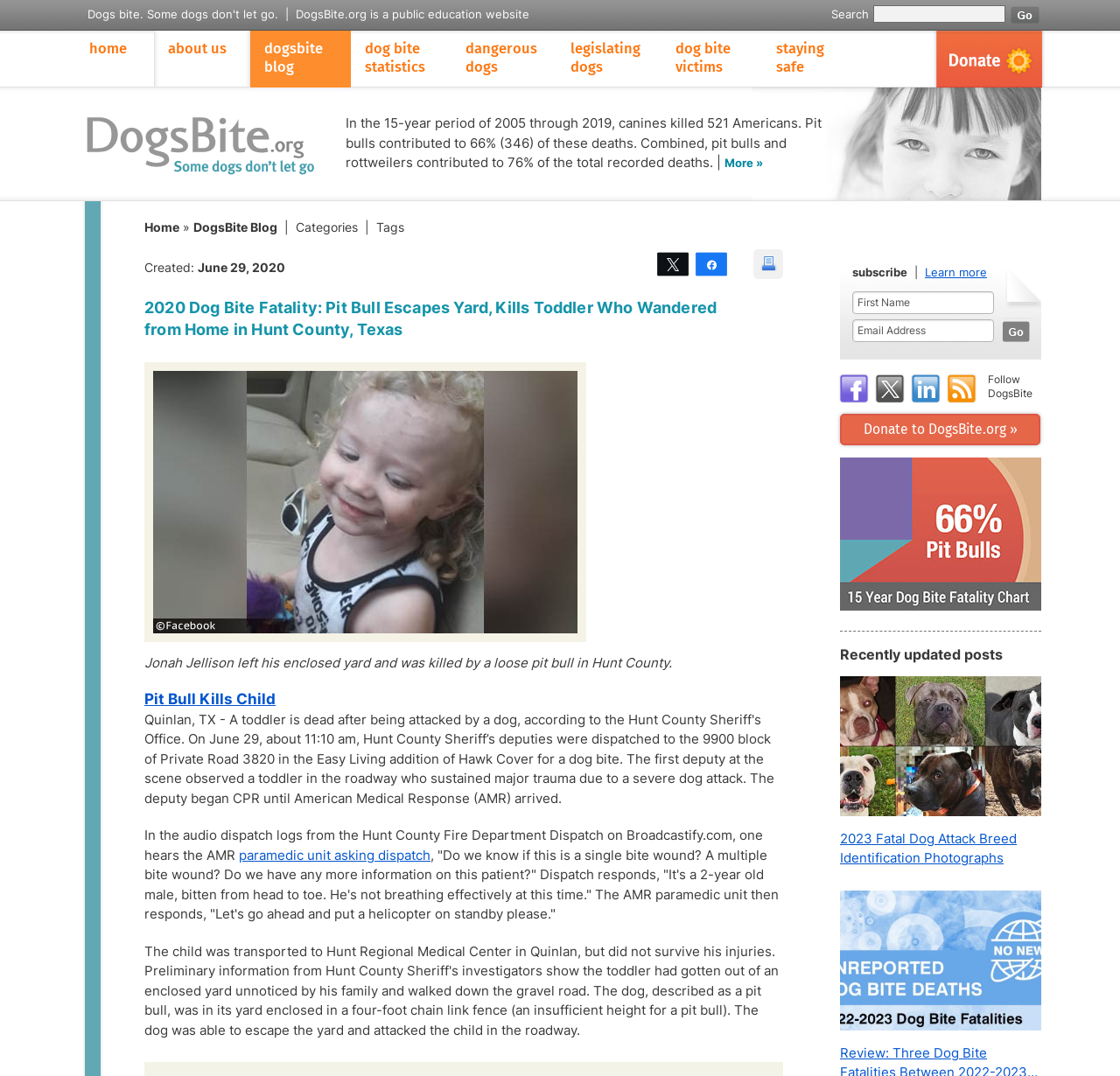Identify the bounding box coordinates for the region of the element that should be clicked to carry out the instruction: "go to home page". The bounding box coordinates should be four float numbers between 0 and 1, i.e., [left, top, right, bottom].

[0.067, 0.028, 0.113, 0.081]